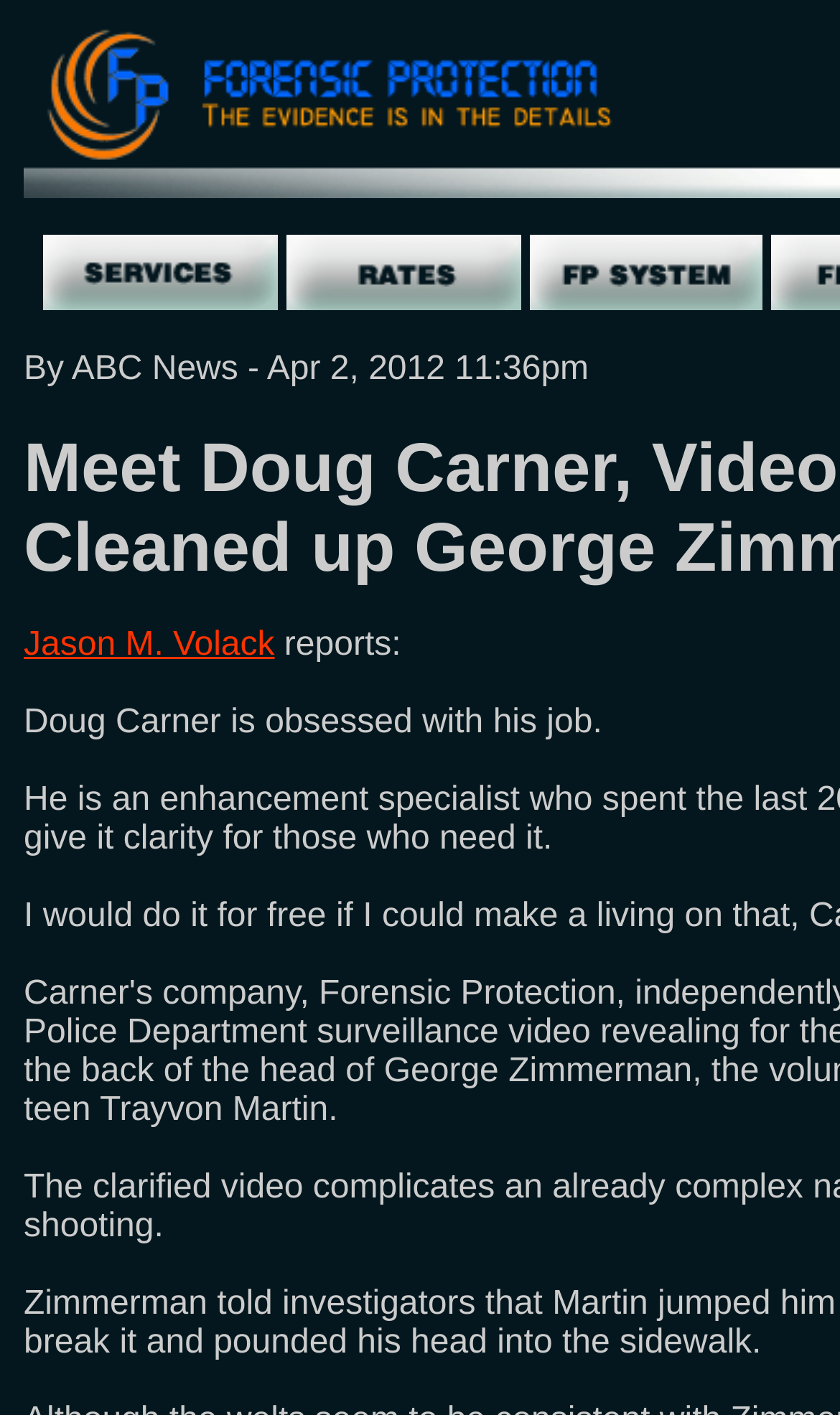Using the webpage screenshot, locate the HTML element that fits the following description and provide its bounding box: "Jason M. Volack".

[0.028, 0.443, 0.327, 0.469]